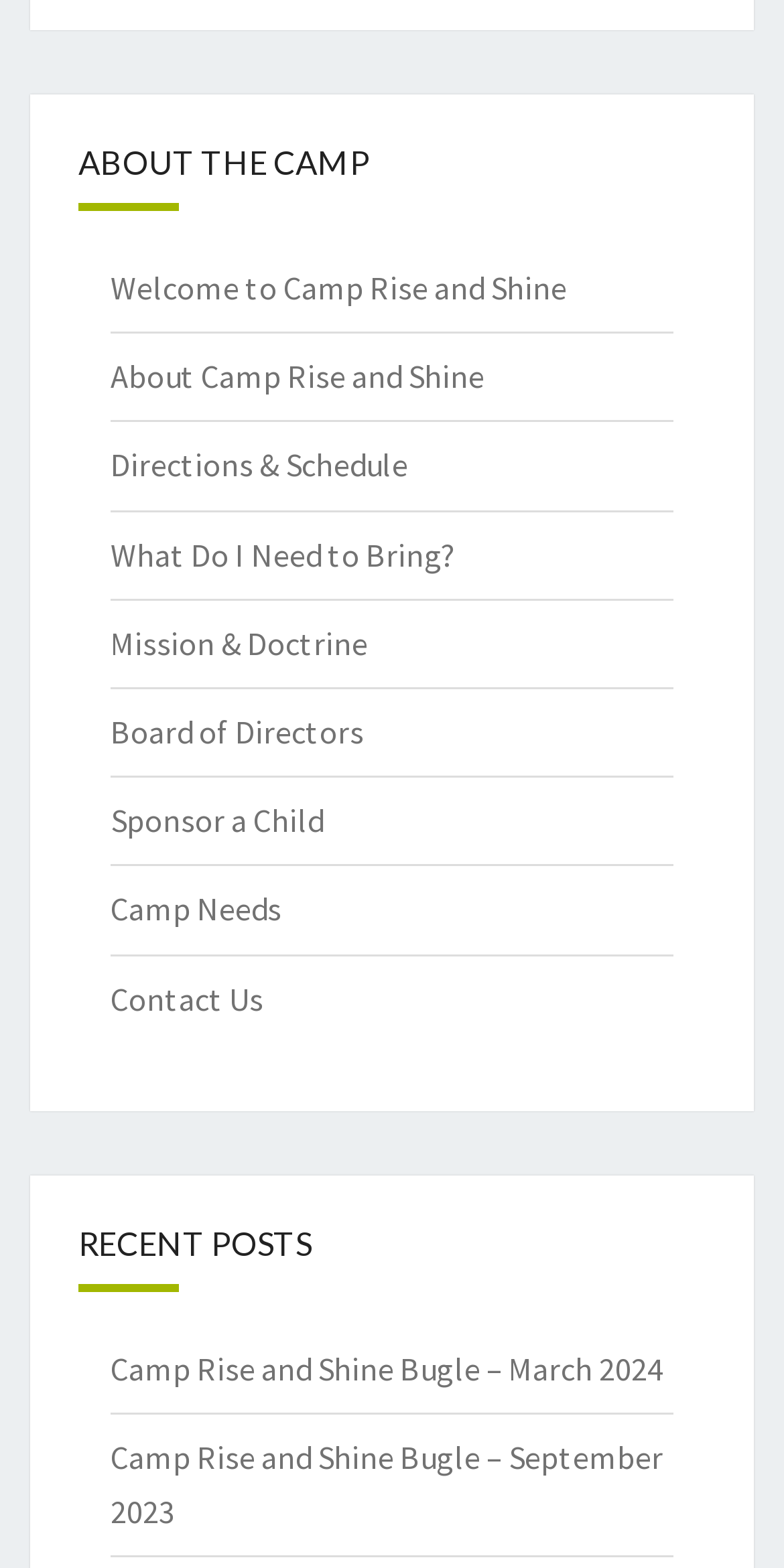Identify the bounding box for the UI element that is described as follows: "Mission & Doctrine".

[0.141, 0.397, 0.469, 0.423]